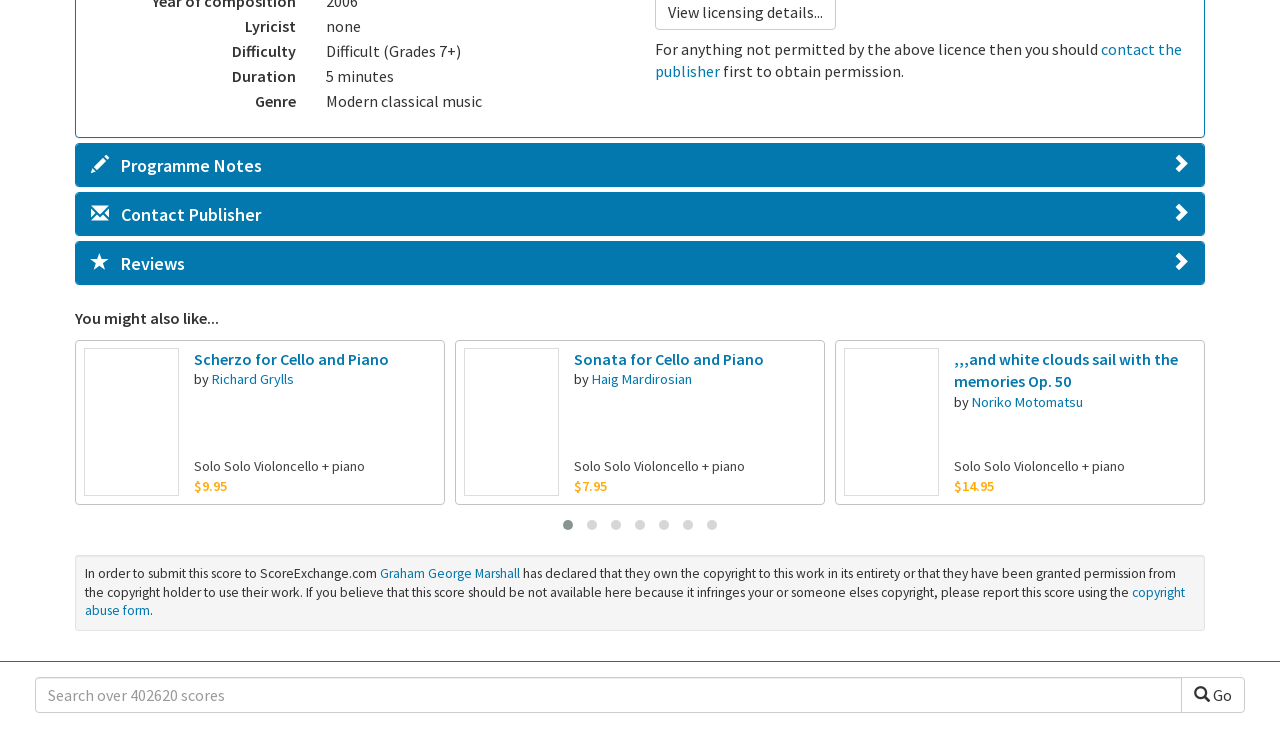Pinpoint the bounding box coordinates of the clickable element to carry out the following instruction: "Click the Programme Notes tab."

[0.059, 0.198, 0.941, 0.255]